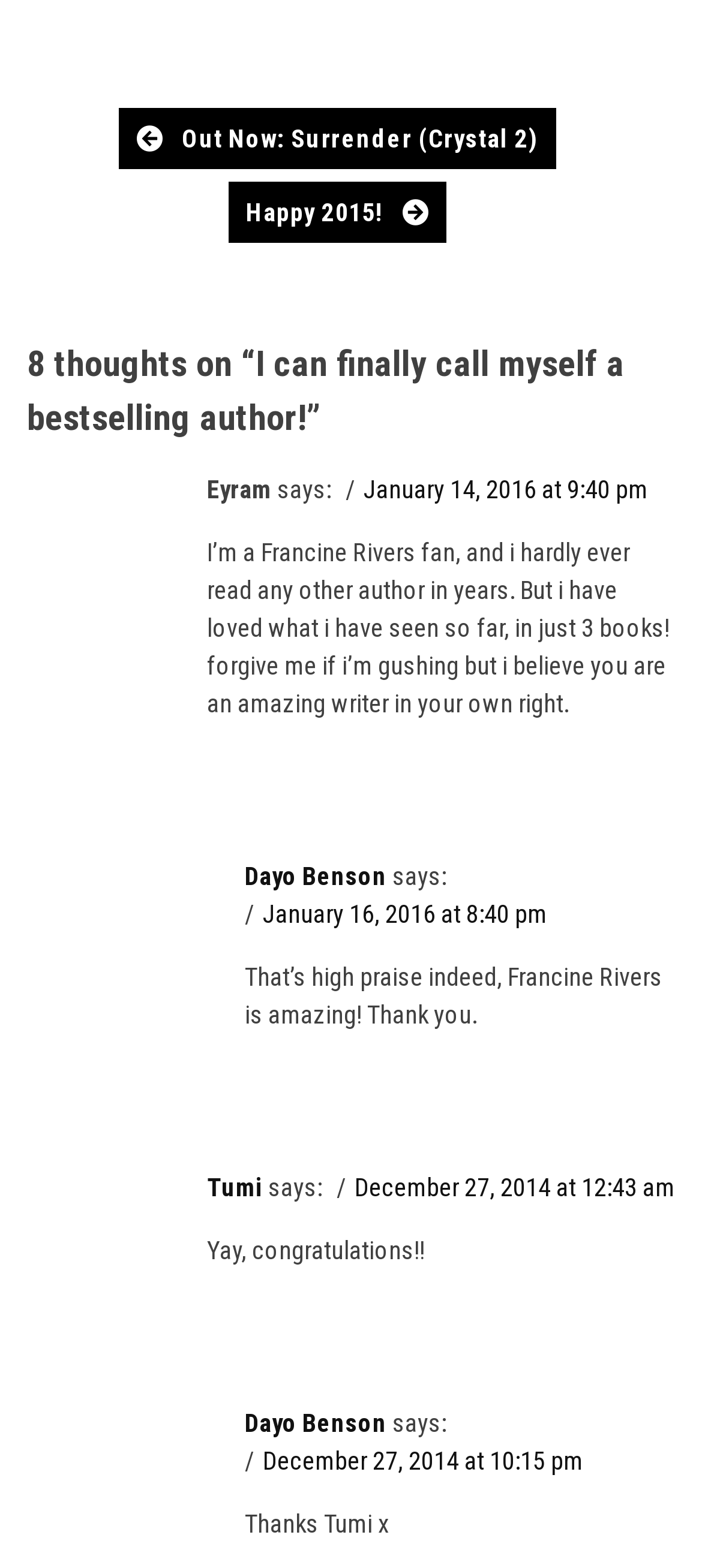Find the UI element described as: "Tumi" and predict its bounding box coordinates. Ensure the coordinates are four float numbers between 0 and 1, [left, top, right, bottom].

[0.295, 0.748, 0.374, 0.767]